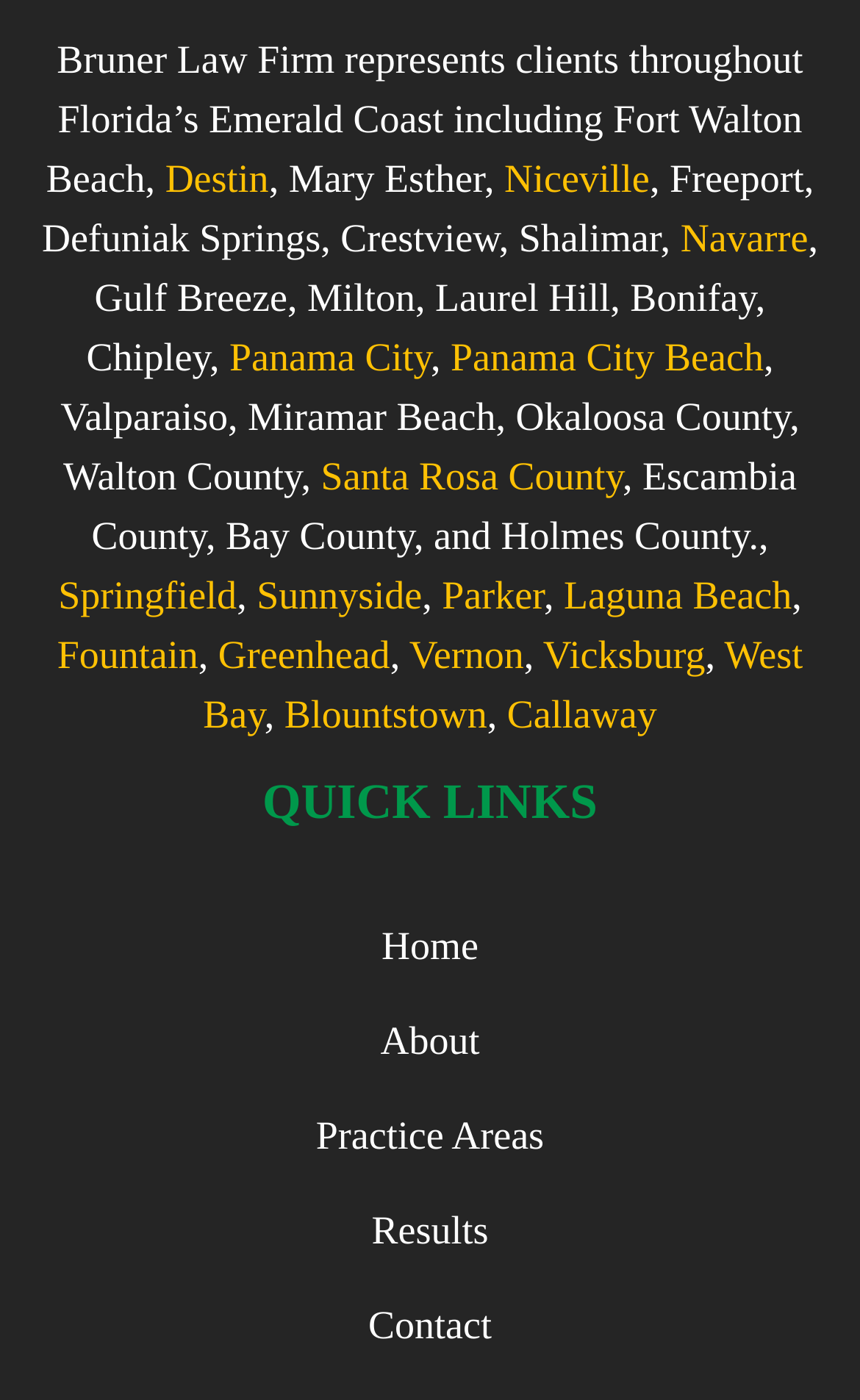Locate the bounding box coordinates of the element's region that should be clicked to carry out the following instruction: "go to Practice Areas". The coordinates need to be four float numbers between 0 and 1, i.e., [left, top, right, bottom].

[0.038, 0.778, 0.962, 0.846]